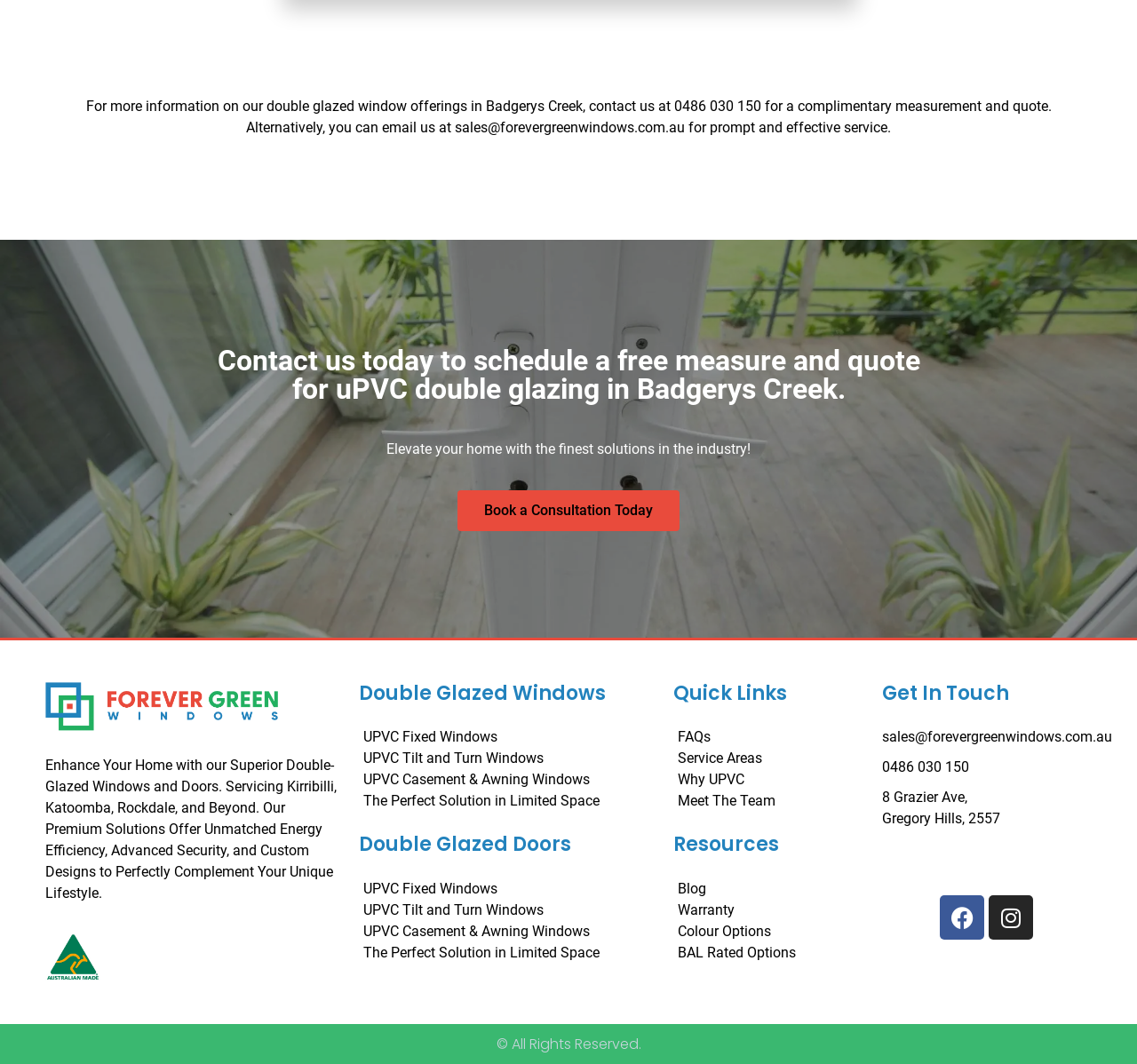Find the bounding box coordinates of the element I should click to carry out the following instruction: "Contact us for a complimentary measurement and quote".

[0.075, 0.091, 0.925, 0.127]